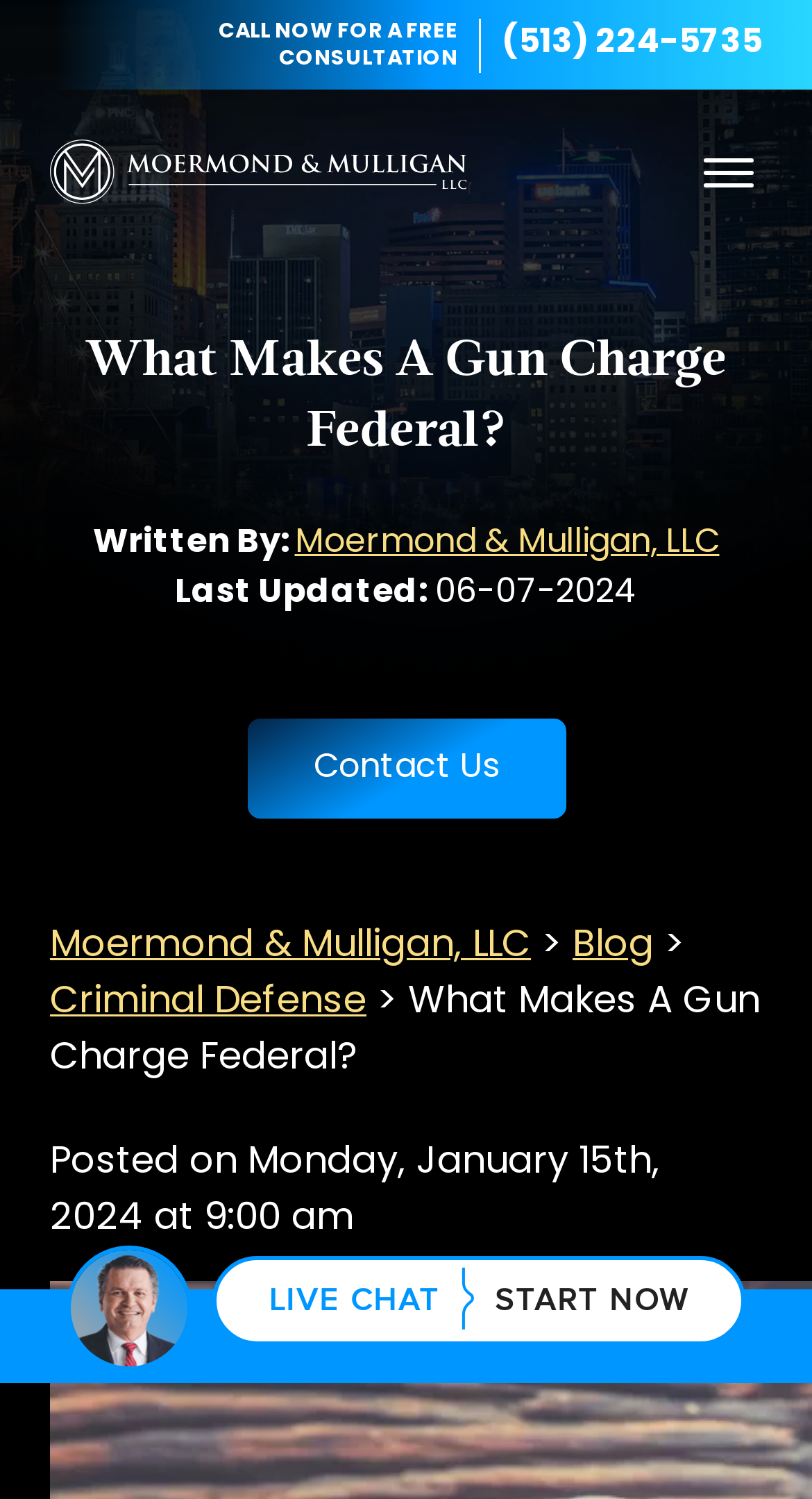What is the name of the law firm?
Please provide a single word or phrase as your answer based on the screenshot.

Moermond & Mulligan, LLC